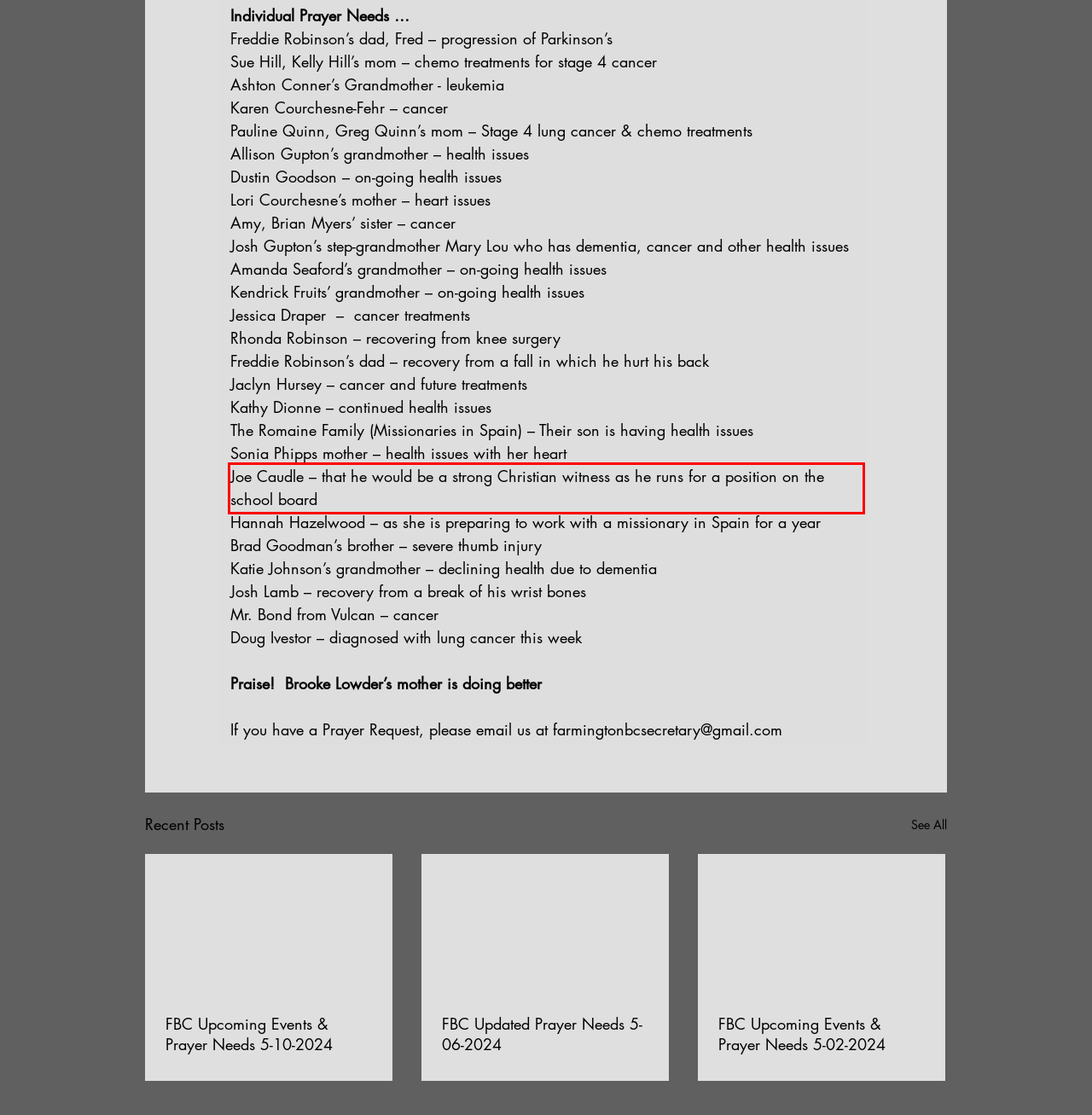Analyze the webpage screenshot and use OCR to recognize the text content in the red bounding box.

Joe Caudle – that he would be a strong Christian witness as he runs for a position on the school board